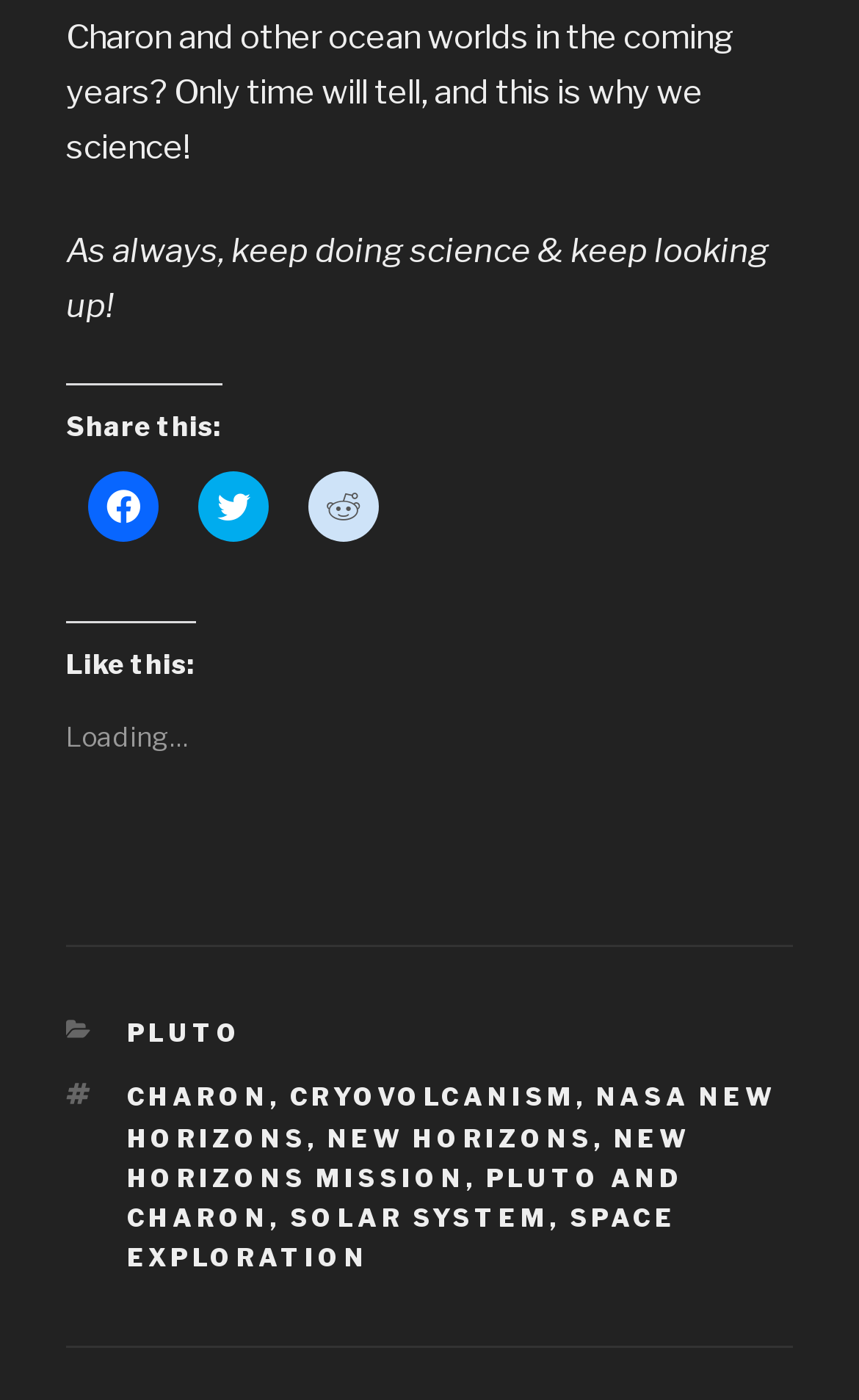Is the content loading?
Give a detailed explanation using the information visible in the image.

The webpage has a 'Loading...' text, which suggests that the content is still loading or being processed.